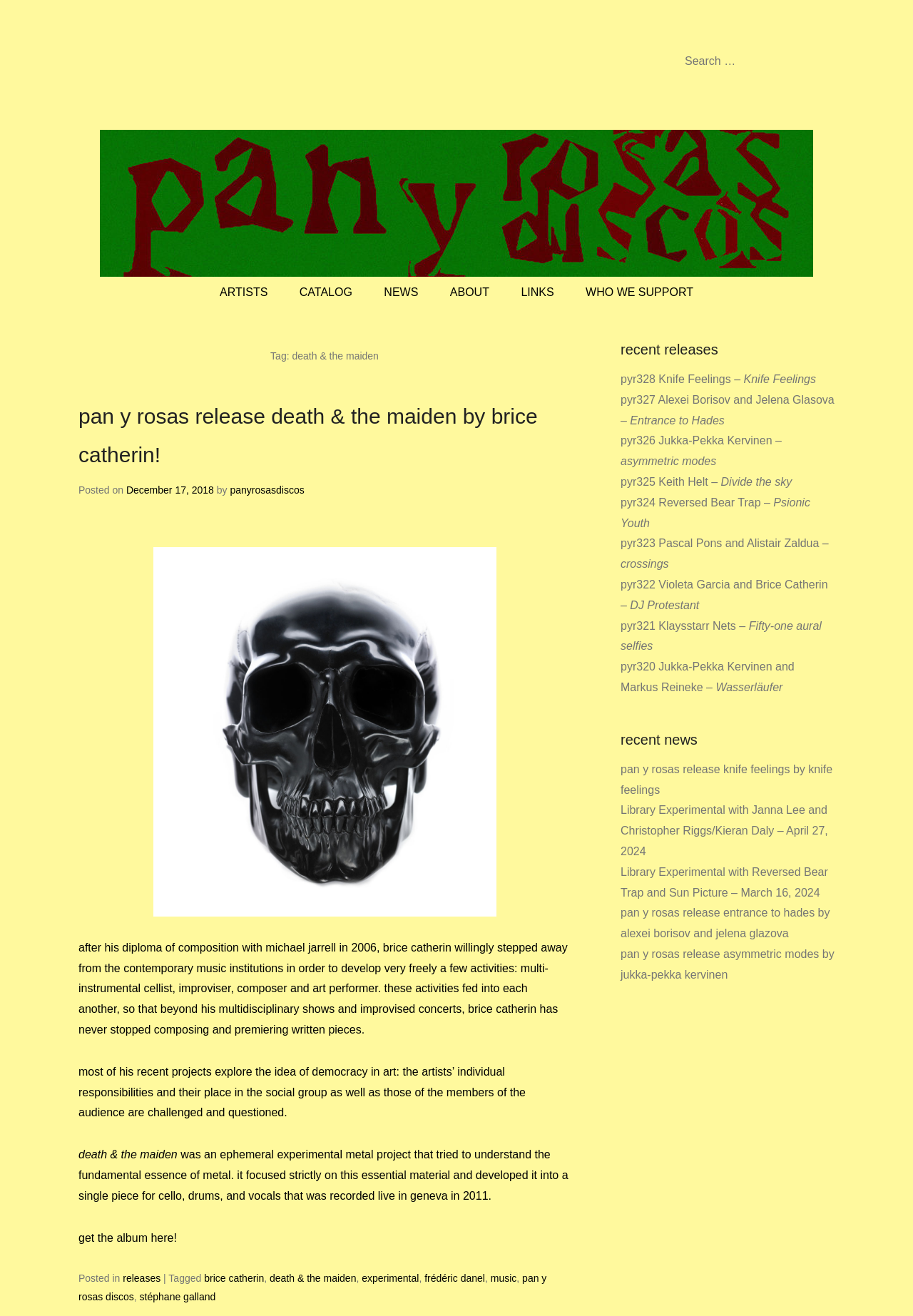Provide the bounding box coordinates of the HTML element described as: "parent_node: Search name="s" placeholder="Search …"". The bounding box coordinates should be four float numbers between 0 and 1, i.e., [left, top, right, bottom].

[0.728, 0.038, 0.916, 0.055]